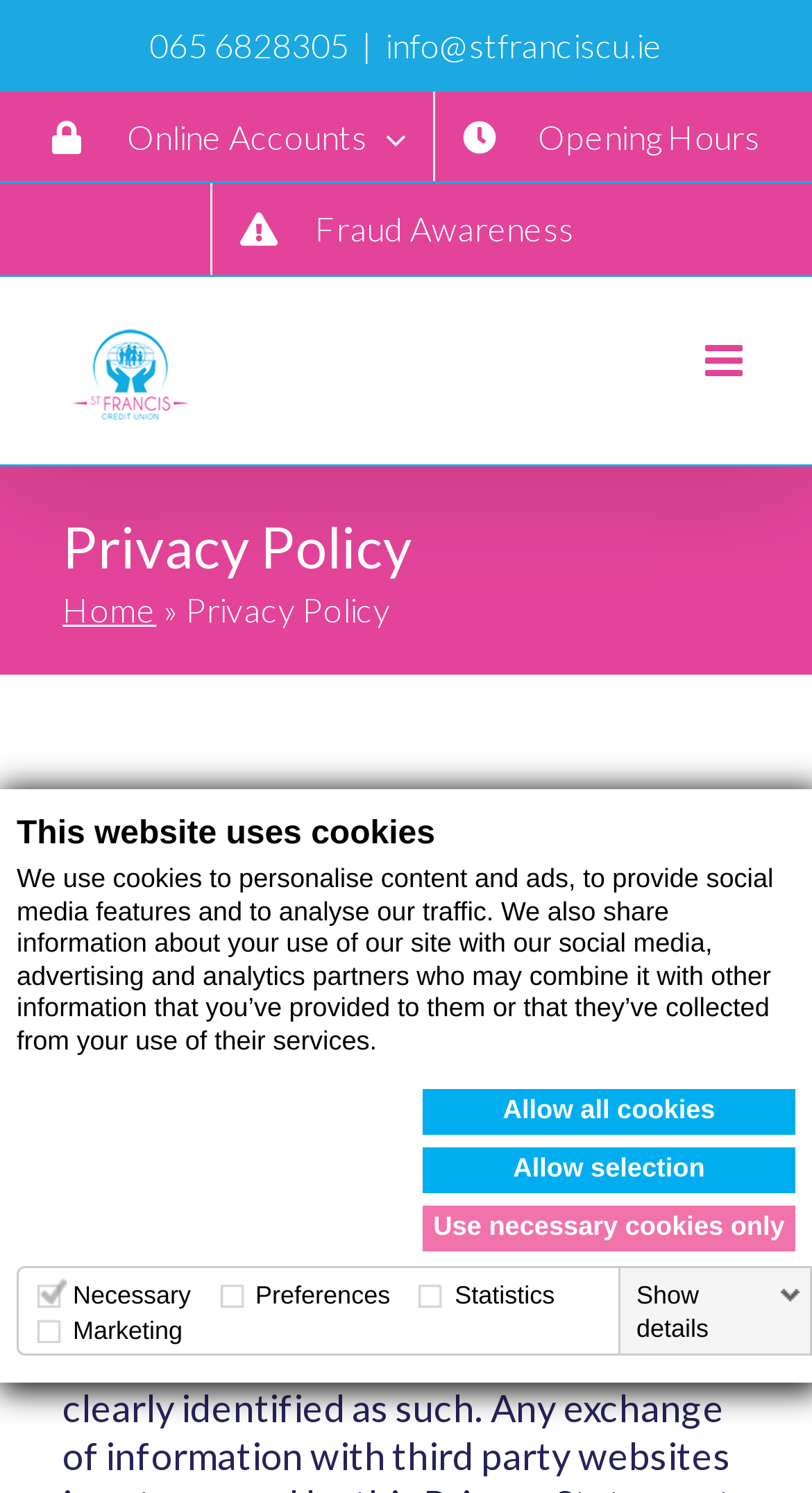Describe the webpage meticulously, covering all significant aspects.

The webpage is about the Privacy Policy of St. Francis Credit Union. At the top, there is a dialog box with a heading "This website uses cookies" and a description of how cookies are used on the website. Below the dialog box, there are three links: "Allow all cookies", "Allow selection", and "Use necessary cookies only". 

Underneath, there is a table with four columns labeled "Necessary", "Preferences", "Statistics", and "Marketing". Each column has a checkbox and a brief description of the type of cookies. 

On the top-right corner, there is a phone number "065 6828305" and an email address "info@stfranciscu.ie". Below that, there is a secondary menu with links to "Online Accounts", "Opening Hours", and "Fraud Awareness". 

On the top-left corner, there is the St. Francis Credit Union logo, which is also a link. Next to it, there is a link to toggle the mobile menu. 

The main content of the webpage is divided into sections. The first section has a heading "Privacy Policy" and a link to the homepage. The second section has a heading "Privacy Statement" and describes the privacy practices of St. Francis Credit Union in connection with their website, online account service, and mobile app. 

At the bottom of the page, there is a button to open the accessibility panel, which is accompanied by an image.